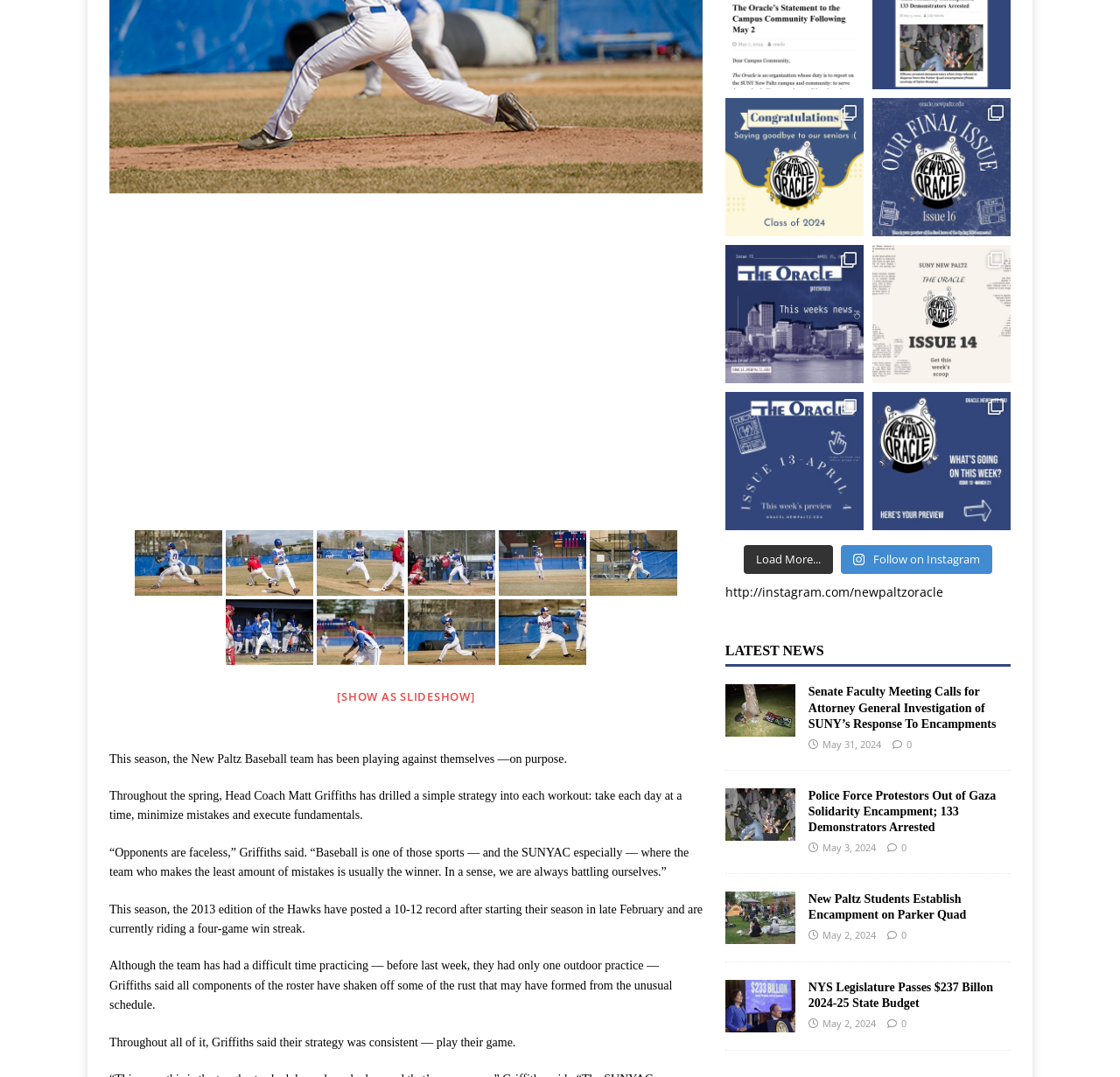Identify and provide the bounding box for the element described by: "http://instagram.com/newpaltzoracle".

[0.647, 0.542, 0.842, 0.557]